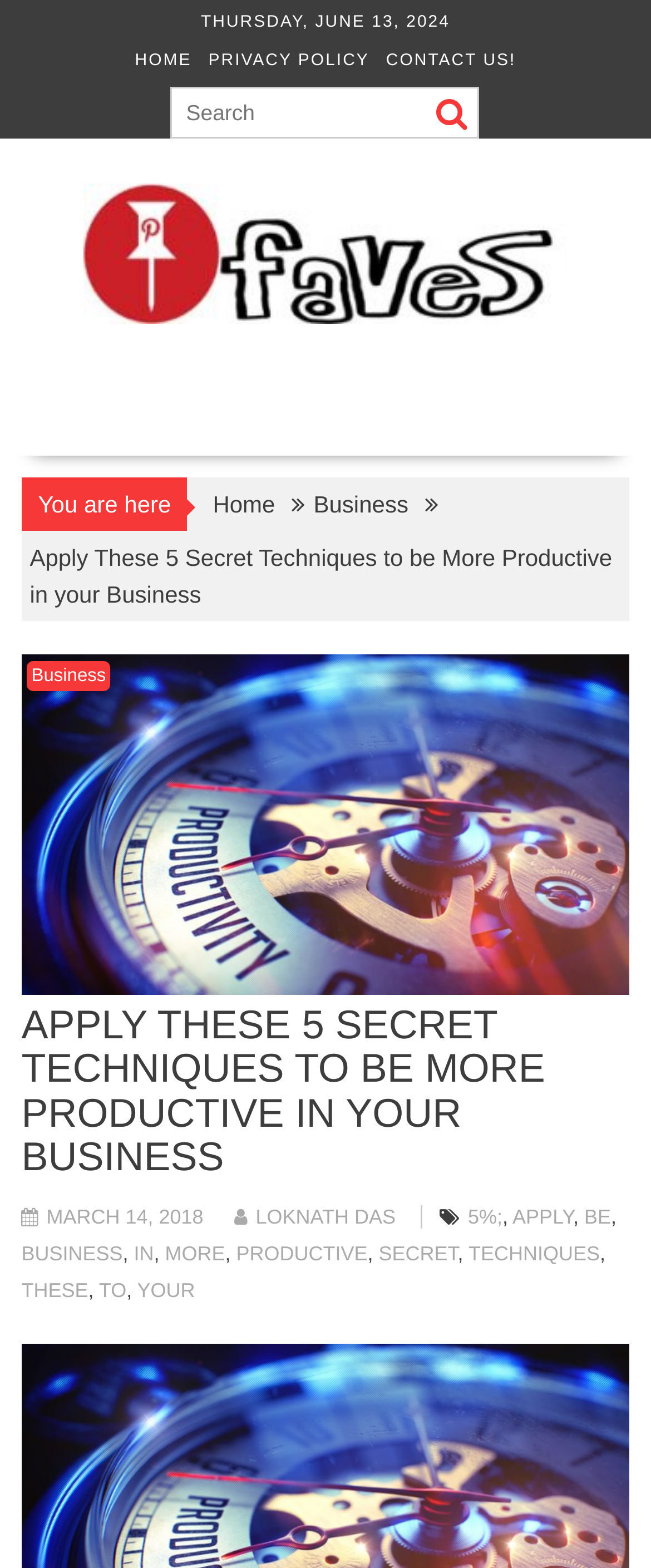What is the topic of the main article?
Provide a concise answer using a single word or phrase based on the image.

Productivity in business